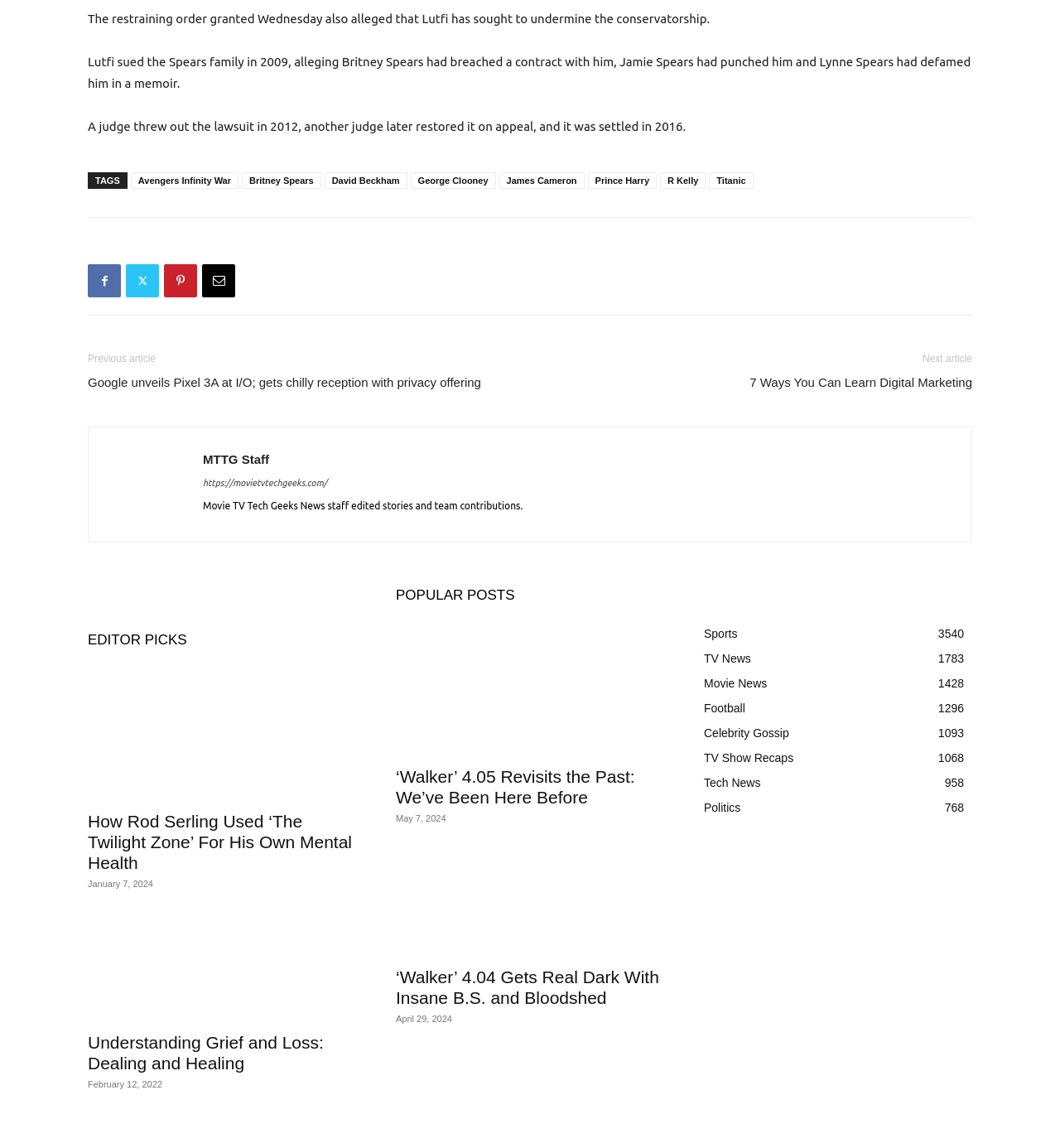Show the bounding box coordinates for the element that needs to be clicked to execute the following instruction: "Read the previous article". Provide the coordinates in the form of four float numbers between 0 and 1, i.e., [left, top, right, bottom].

[0.083, 0.307, 0.147, 0.317]